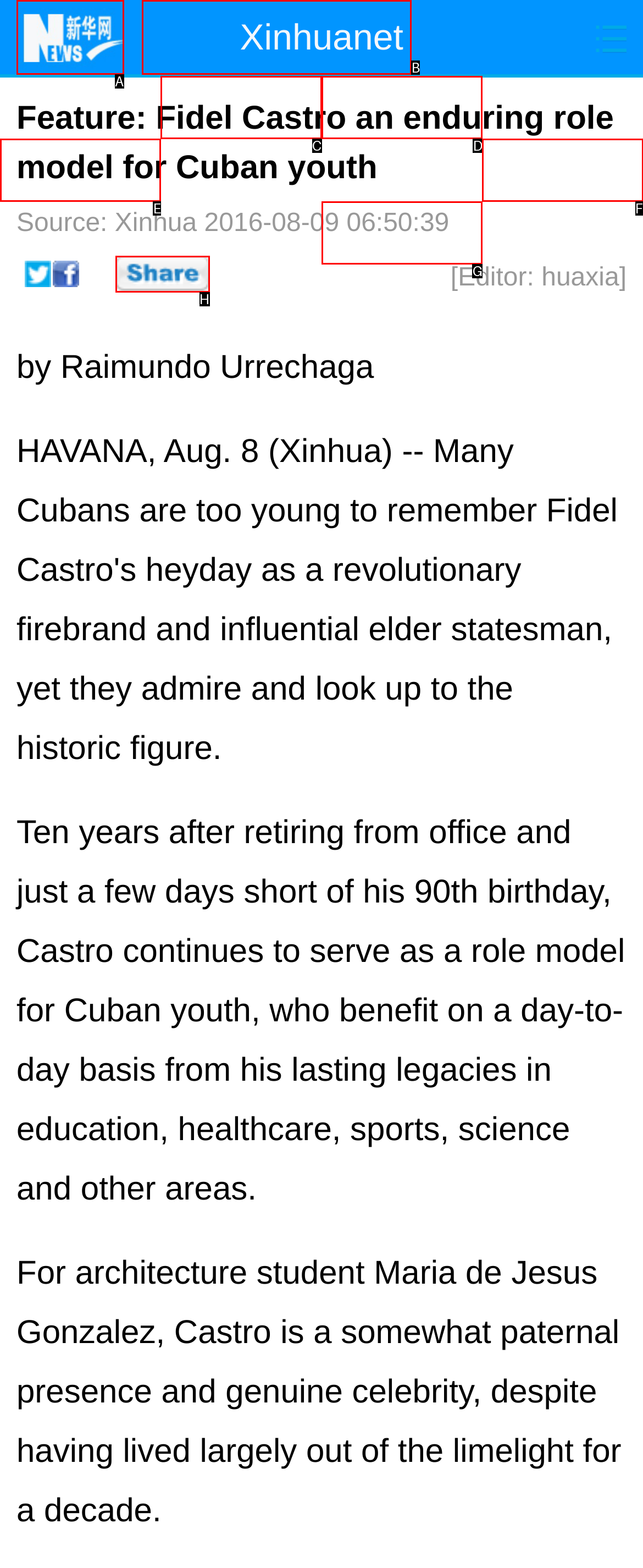Select the option that fits this description: title="Facebook"
Answer with the corresponding letter directly.

None